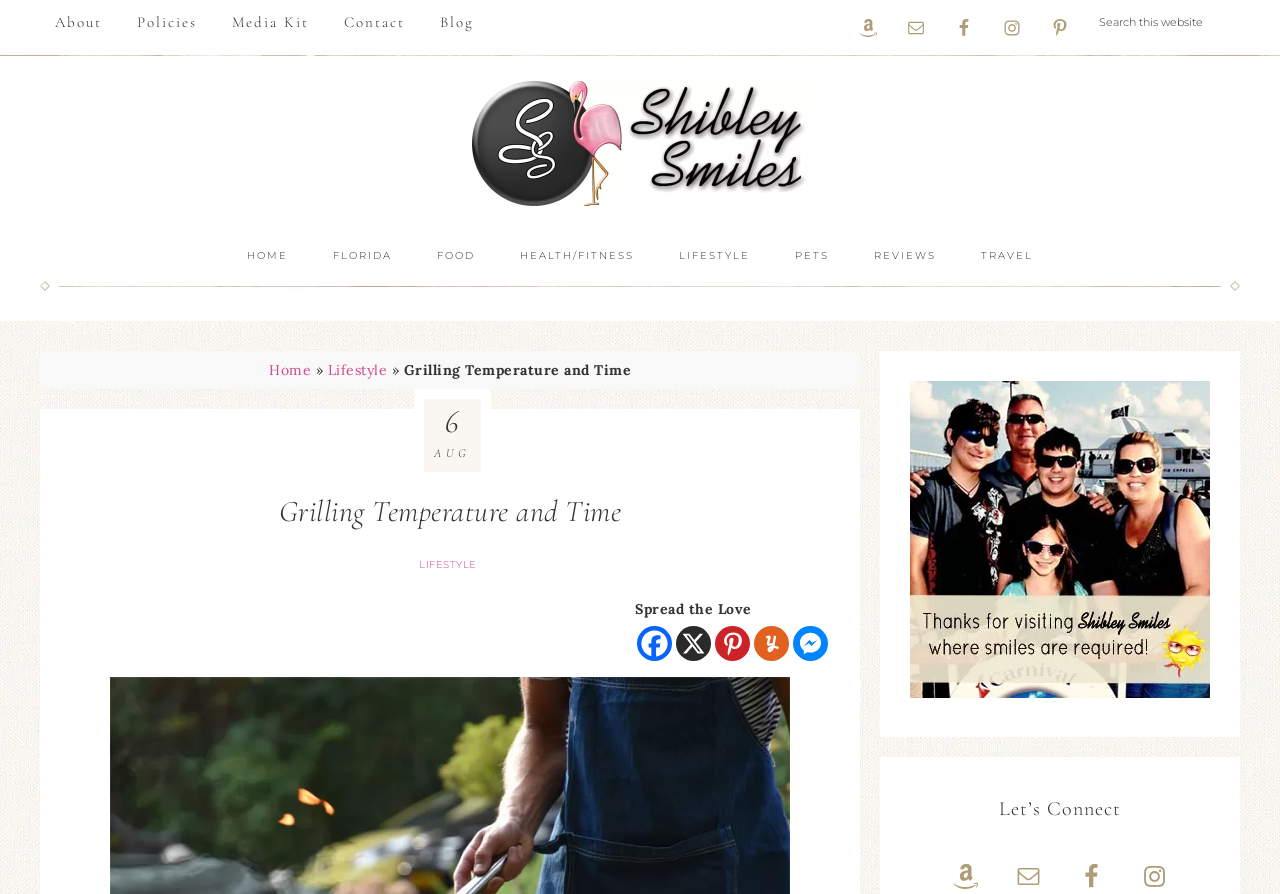Describe the webpage in detail, including text, images, and layout.

The webpage is about grilling, specifically focusing on achieving the perfect temperature and timing for juicy and crunchy results. At the top, there is a main navigation menu with links to "About", "Policies", "Media Kit", "Contact", and "Blog". On the right side of the navigation menu, there is a search bar. Below the navigation menu, there are social media links to Amazon, Email, Facebook, Instagram, and Pinterest, each accompanied by an image.

In the middle of the page, there is a secondary navigation menu with links to "HOME", "FLORIDA", "FOOD", "HEALTH/FITNESS", "LIFESTYLE", "PETS", "REVIEWS", and "TRAVEL". Below this menu, there is a heading "Grilling Temperature and Time" followed by a brief description.

On the right side of the page, there is a section with a heading "Let's Connect" and social media links to Facebook, Pinterest, Yummly, and Facebook Messenger. Below this section, there is an image with the text "Shibley Smiles Welcome".

At the bottom of the page, there are more social media links to Amazon, Email, Facebook, Instagram, and Pinterest, each accompanied by an image. Overall, the webpage is well-organized and easy to navigate, with a clear focus on grilling and social media connections.